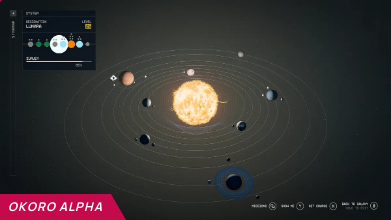What is displayed in the lower left corner?
Based on the content of the image, thoroughly explain and answer the question.

The lower left corner of the image showcases a panel that provides details about the system, including level information and resource indicators, which is an essential component of celestial navigation in the context of the game.